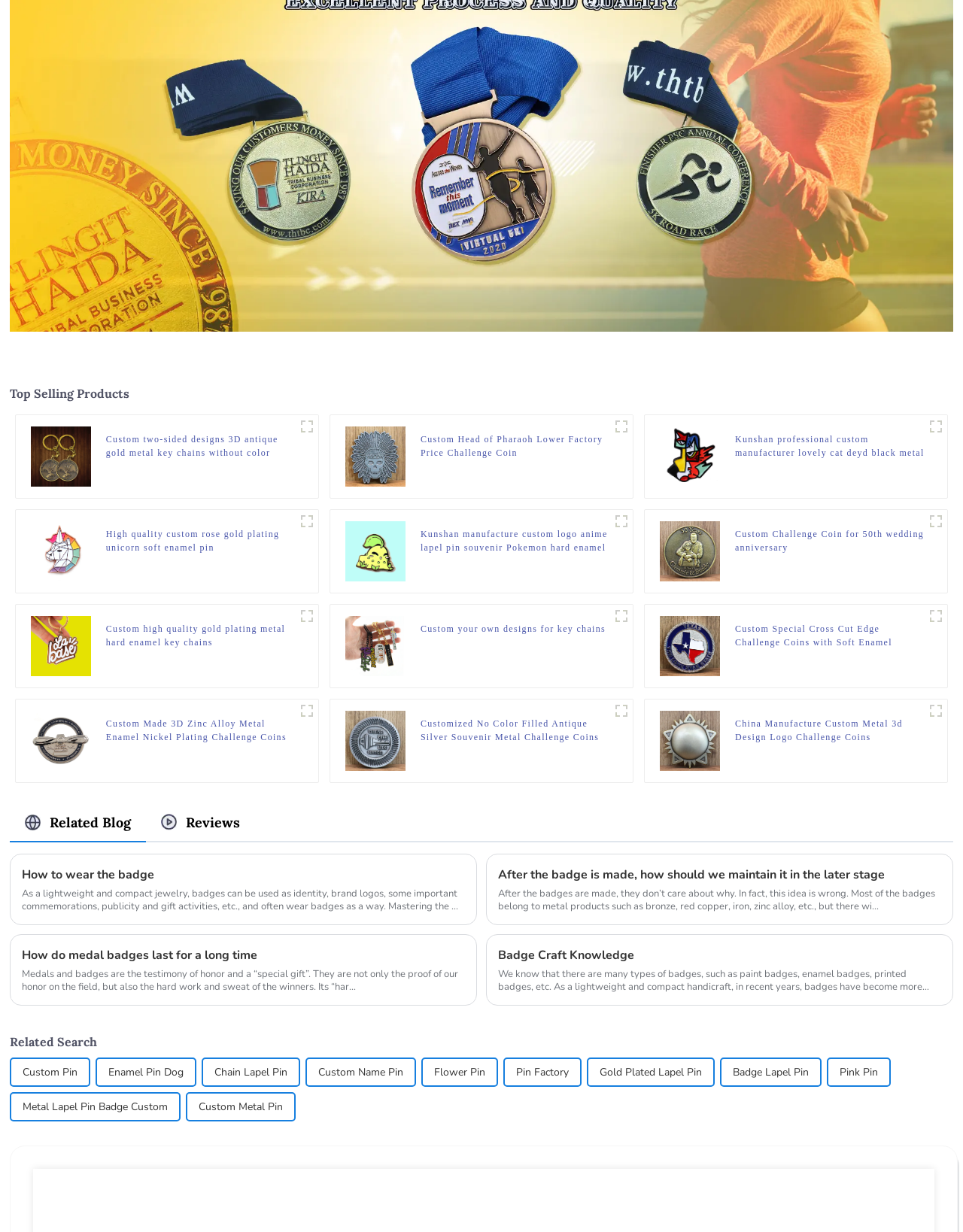Can you find the bounding box coordinates of the area I should click to execute the following instruction: "Learn about Custom Challenge Coin for 50th wedding anniversary"?

[0.763, 0.428, 0.96, 0.45]